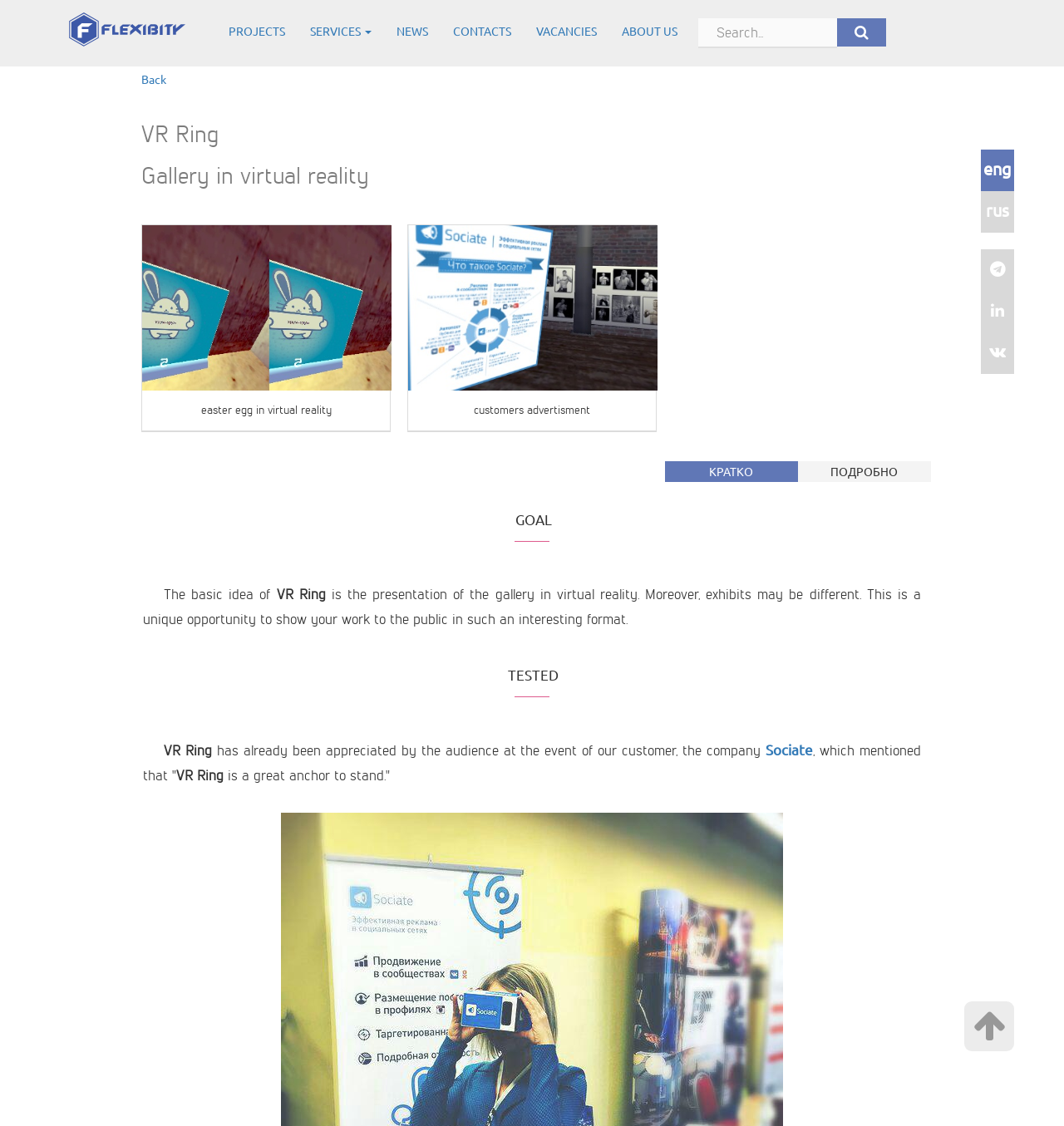Determine the bounding box coordinates for the HTML element mentioned in the following description: "Services". The coordinates should be a list of four floats ranging from 0 to 1, represented as [left, top, right, bottom].

[0.28, 0.0, 0.361, 0.059]